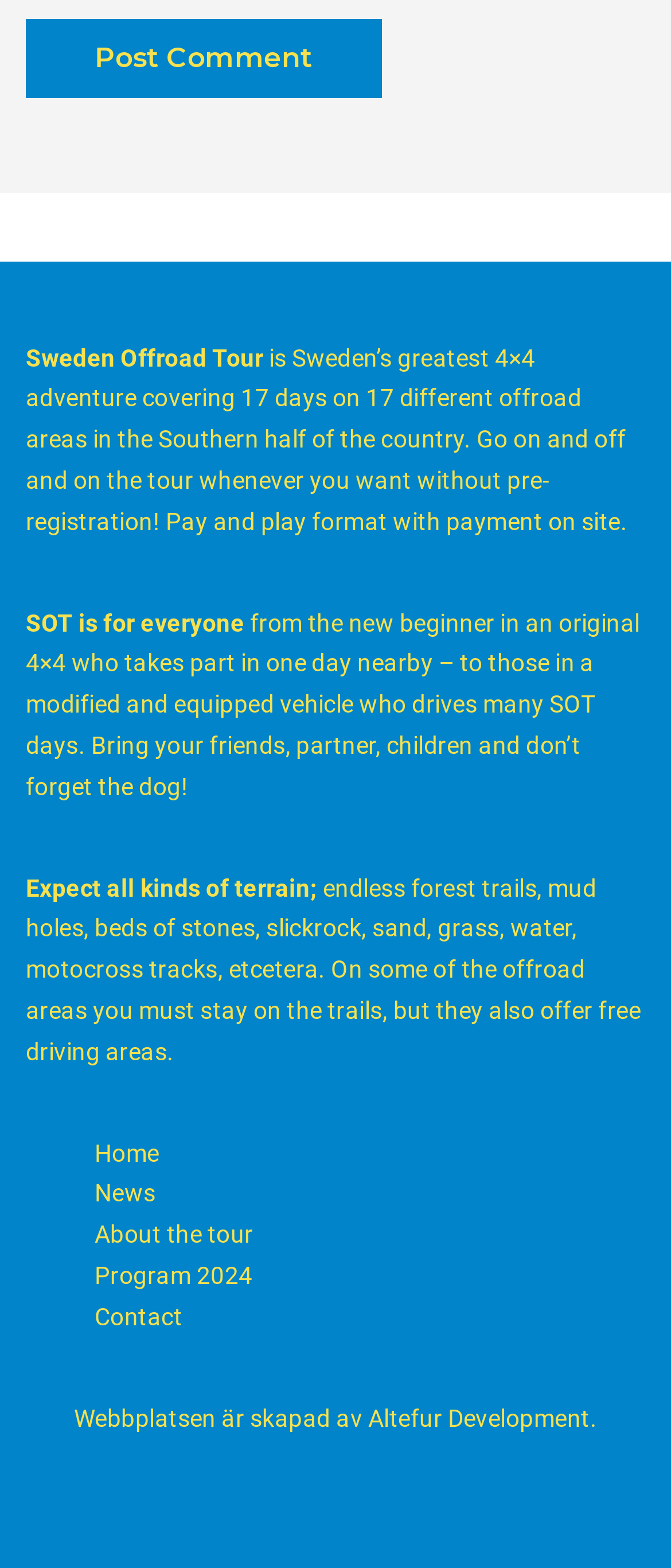Bounding box coordinates are to be given in the format (top-left x, top-left y, bottom-right x, bottom-right y). All values must be floating point numbers between 0 and 1. Provide the bounding box coordinate for the UI element described as: About the tour

[0.141, 0.778, 0.378, 0.797]